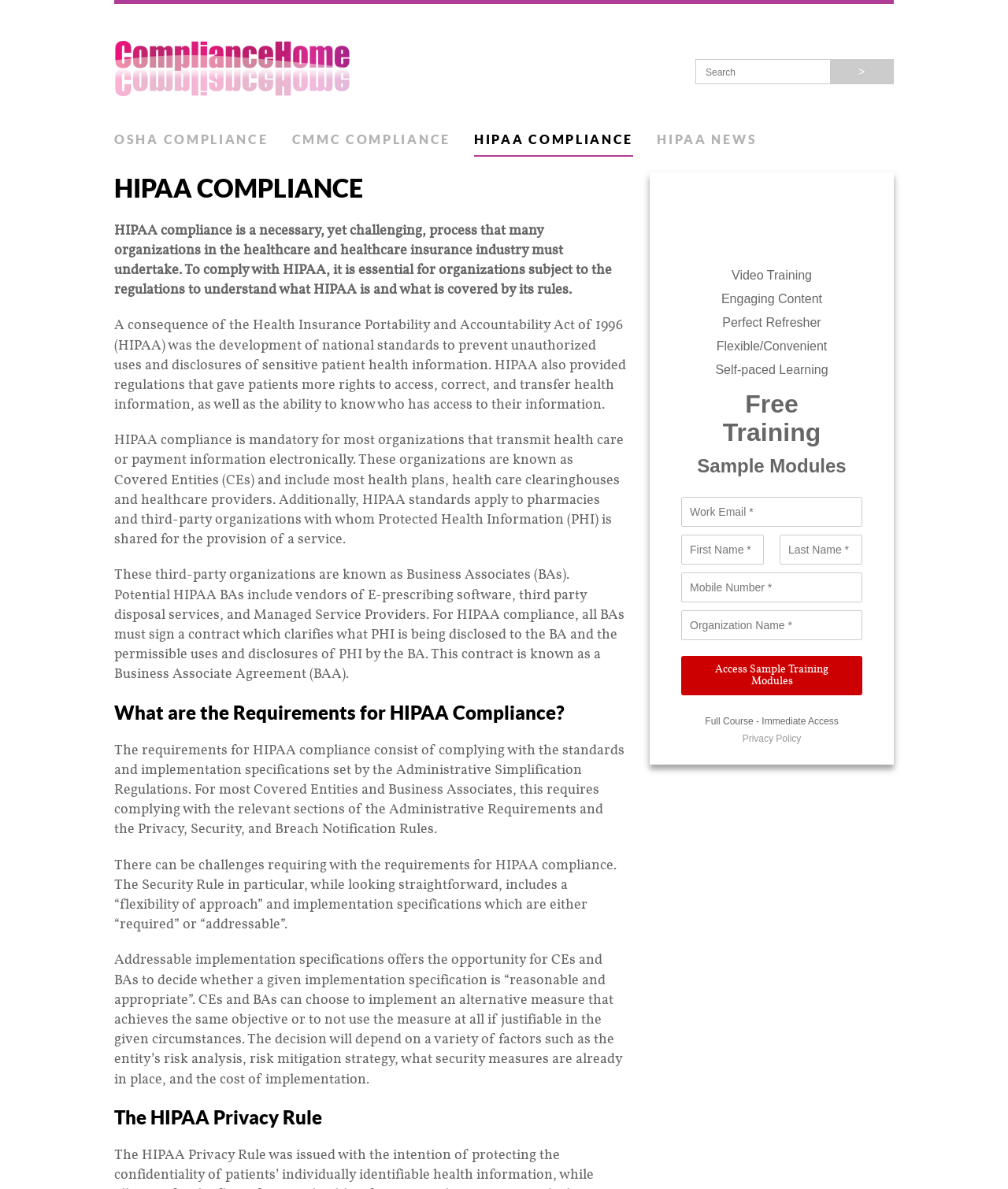Please identify the bounding box coordinates of the clickable area that will allow you to execute the instruction: "Access sample training modules".

[0.676, 0.552, 0.855, 0.585]